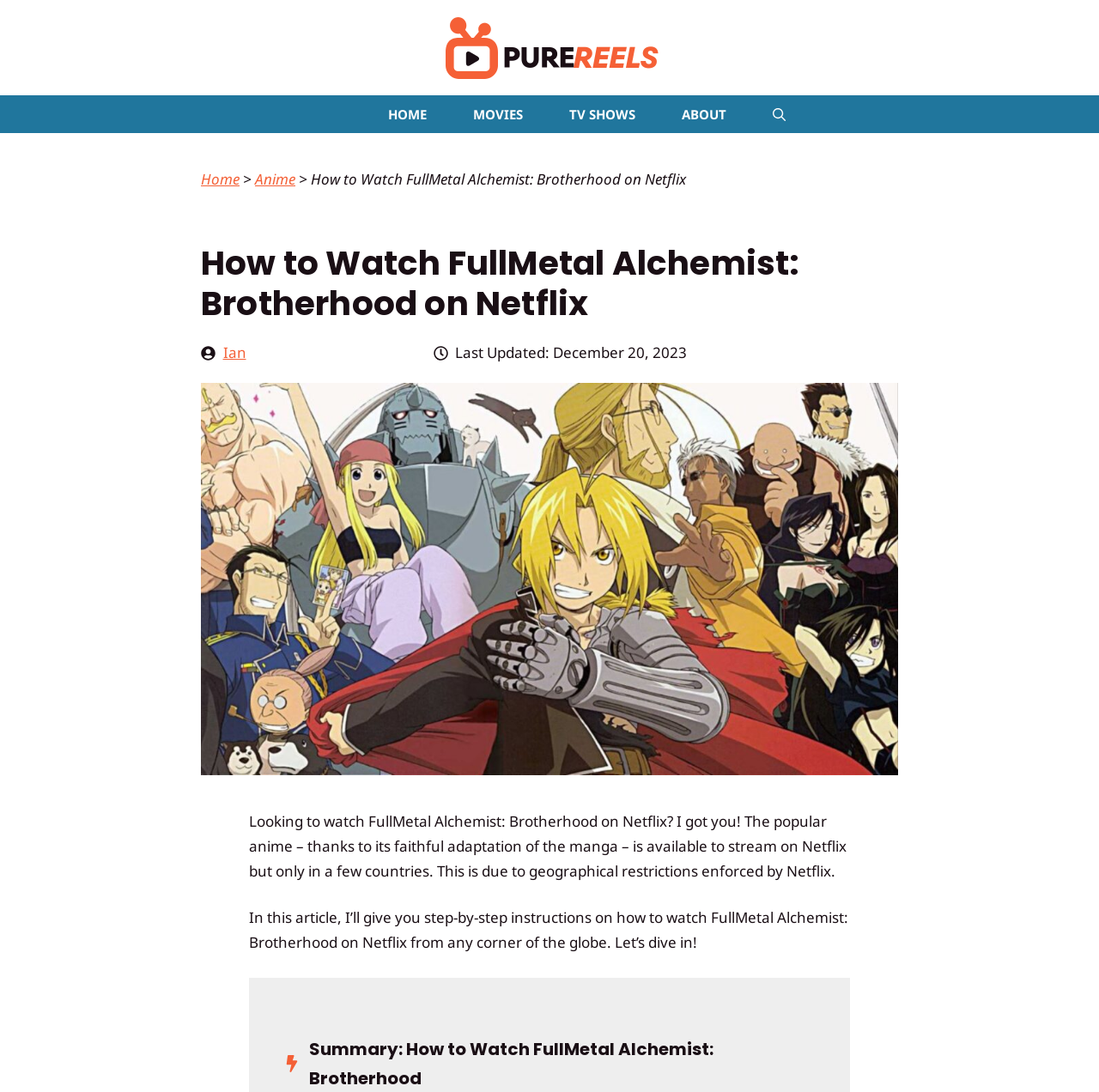How many navigation links are in the primary navigation menu?
Answer the question with a single word or phrase by looking at the picture.

4